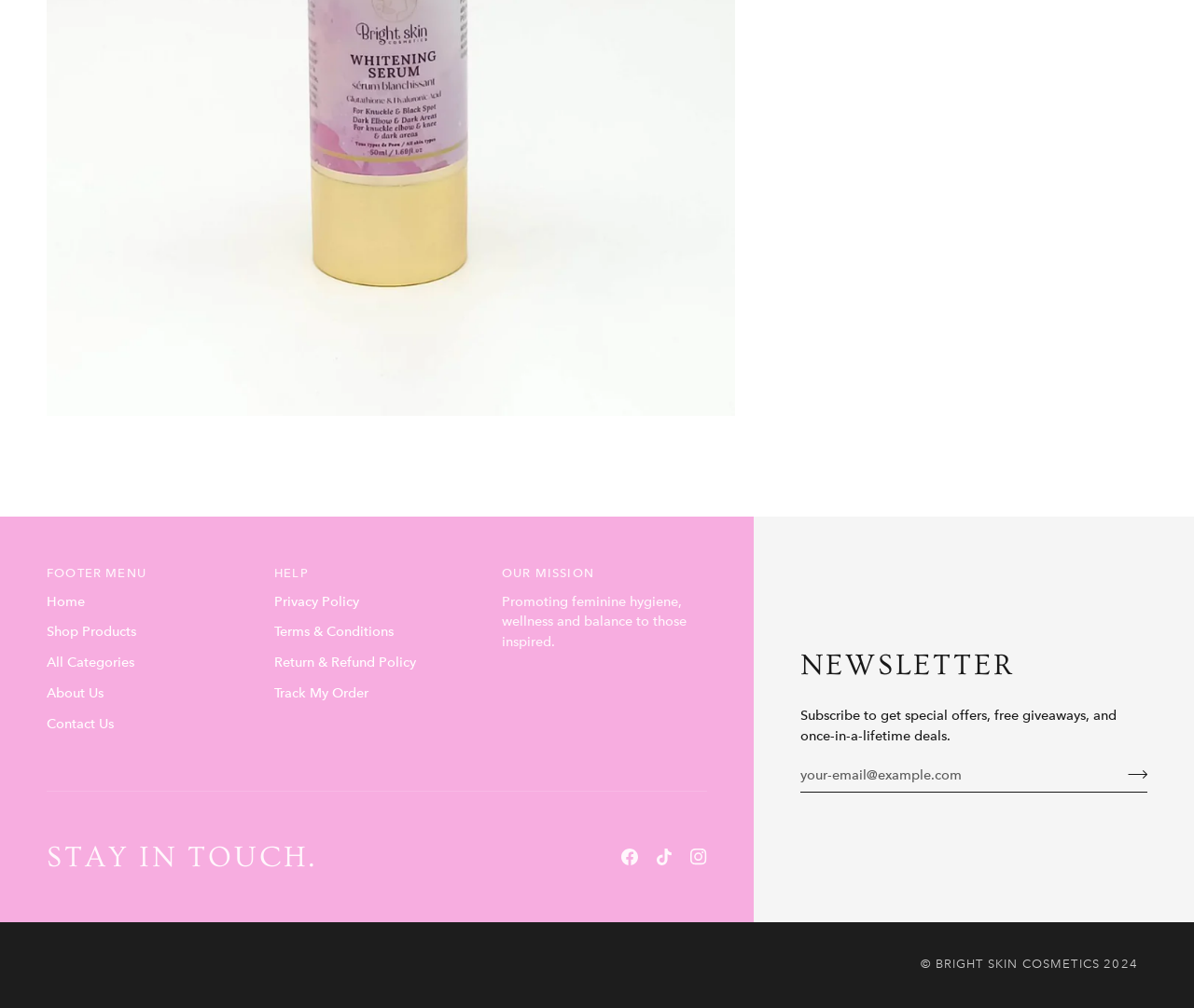Locate the bounding box coordinates of the element that should be clicked to execute the following instruction: "Learn about the privacy policy".

[0.23, 0.588, 0.301, 0.605]